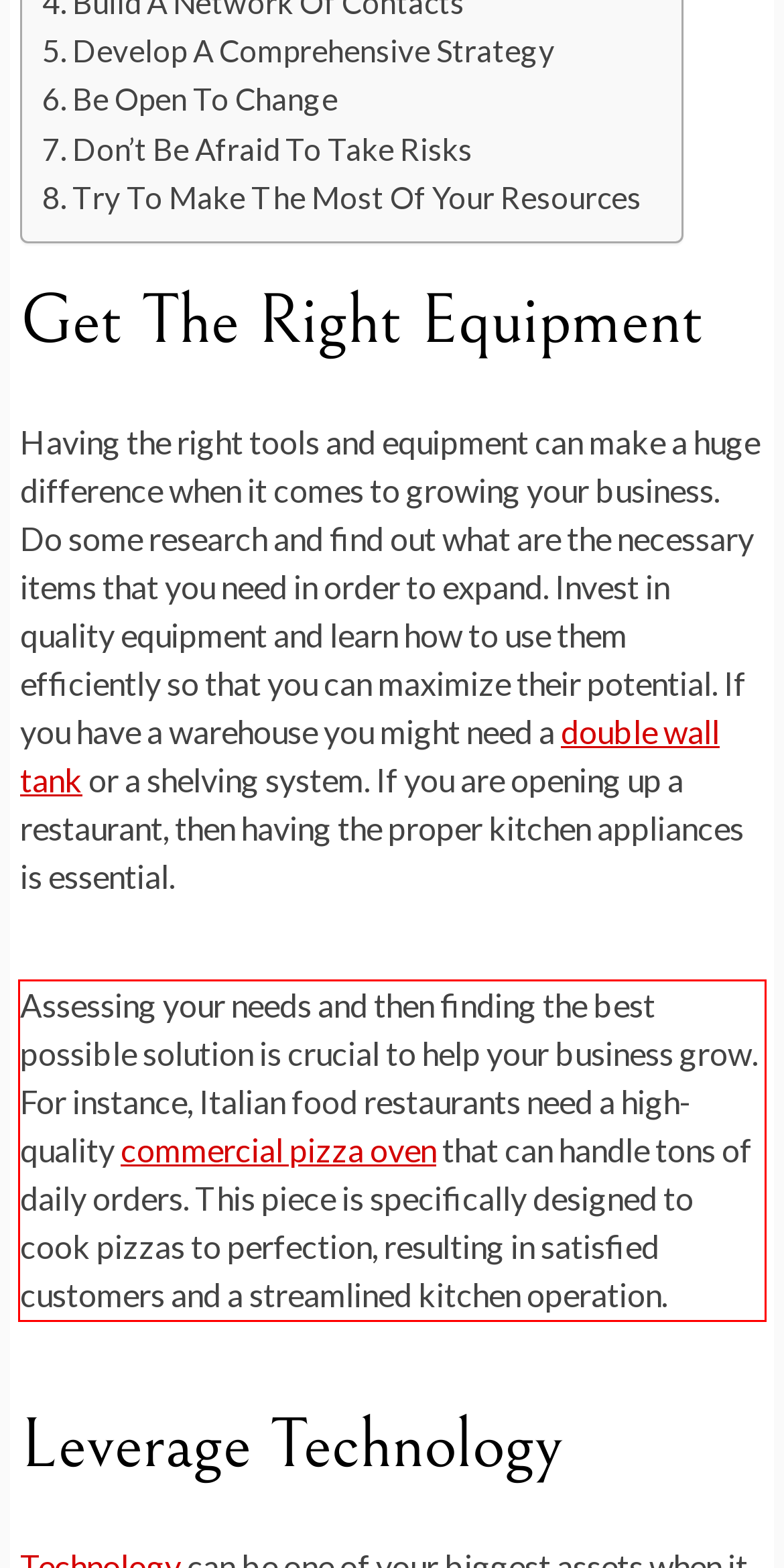Look at the provided screenshot of the webpage and perform OCR on the text within the red bounding box.

Assessing your needs and then finding the best possible solution is crucial to help your business grow. For instance, Italian food restaurants need a high-quality commercial pizza oven that can handle tons of daily orders. This piece is specifically designed to cook pizzas to perfection, resulting in satisfied customers and a streamlined kitchen operation.